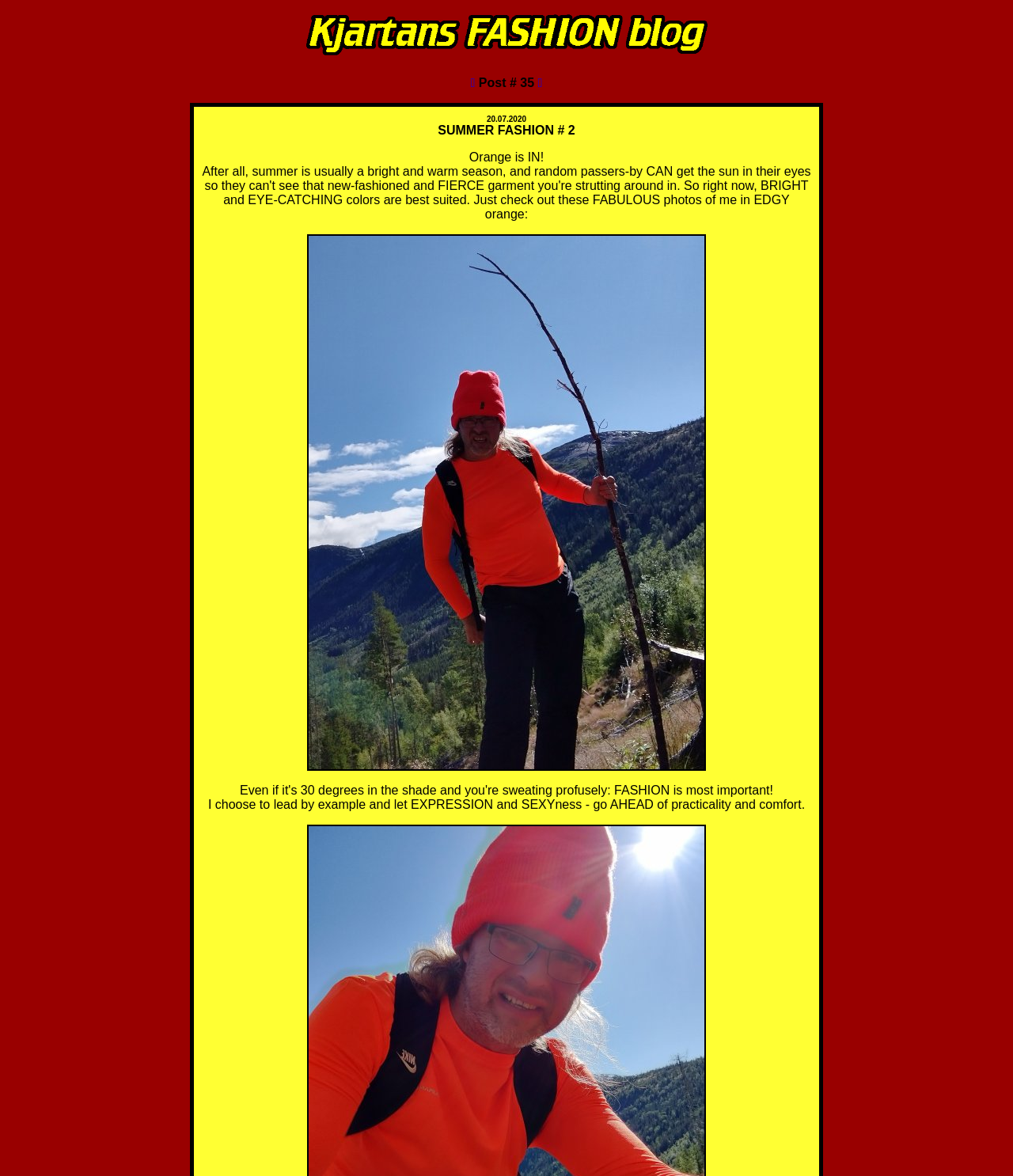What is the direction of the arrow in the link?
Based on the image, give a concise answer in the form of a single word or short phrase.

Left